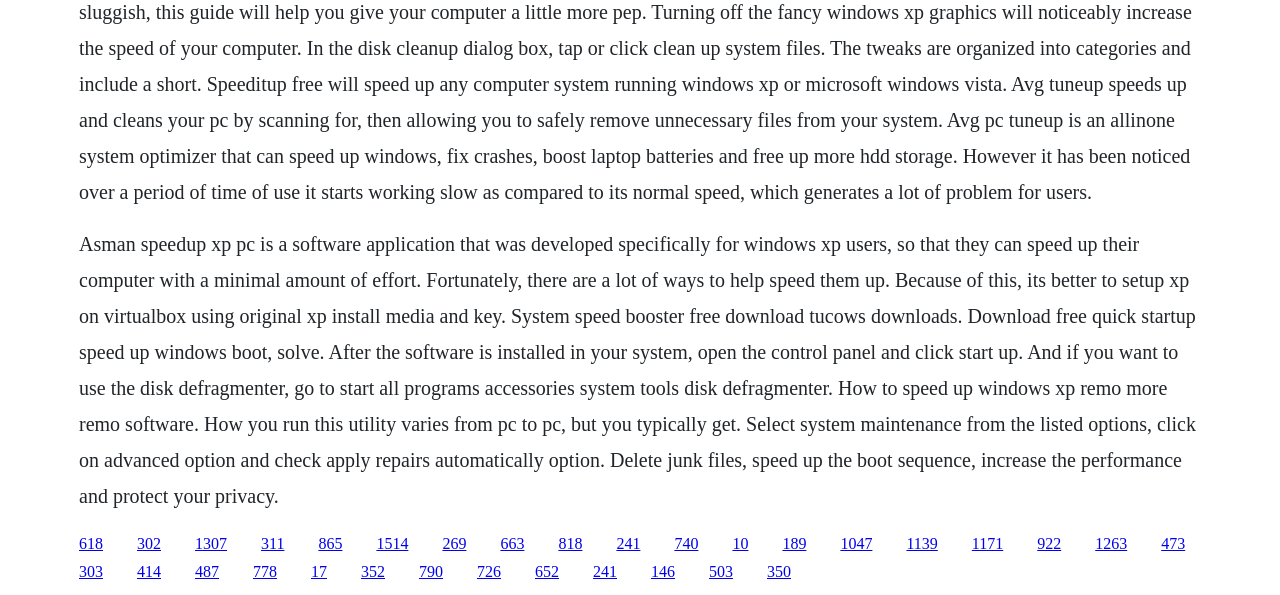Could you provide the bounding box coordinates for the portion of the screen to click to complete this instruction: "Click the link to download System Speed Booster"?

[0.062, 0.898, 0.08, 0.927]